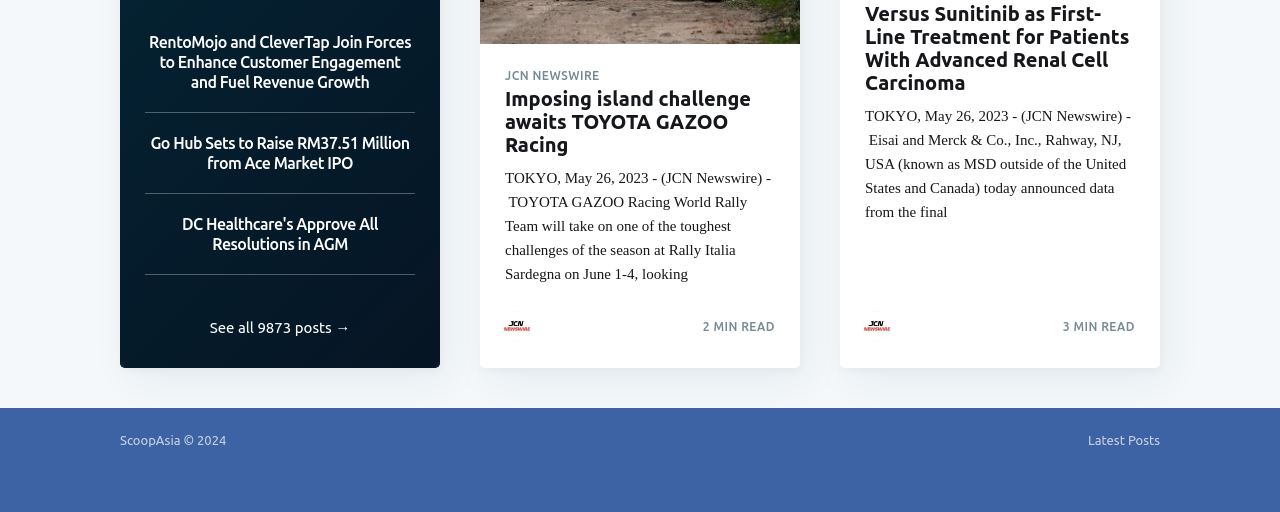Specify the bounding box coordinates of the element's area that should be clicked to execute the given instruction: "Read the news about RentoMojo and CleverTap". The coordinates should be four float numbers between 0 and 1, i.e., [left, top, right, bottom].

[0.113, 0.044, 0.324, 0.221]